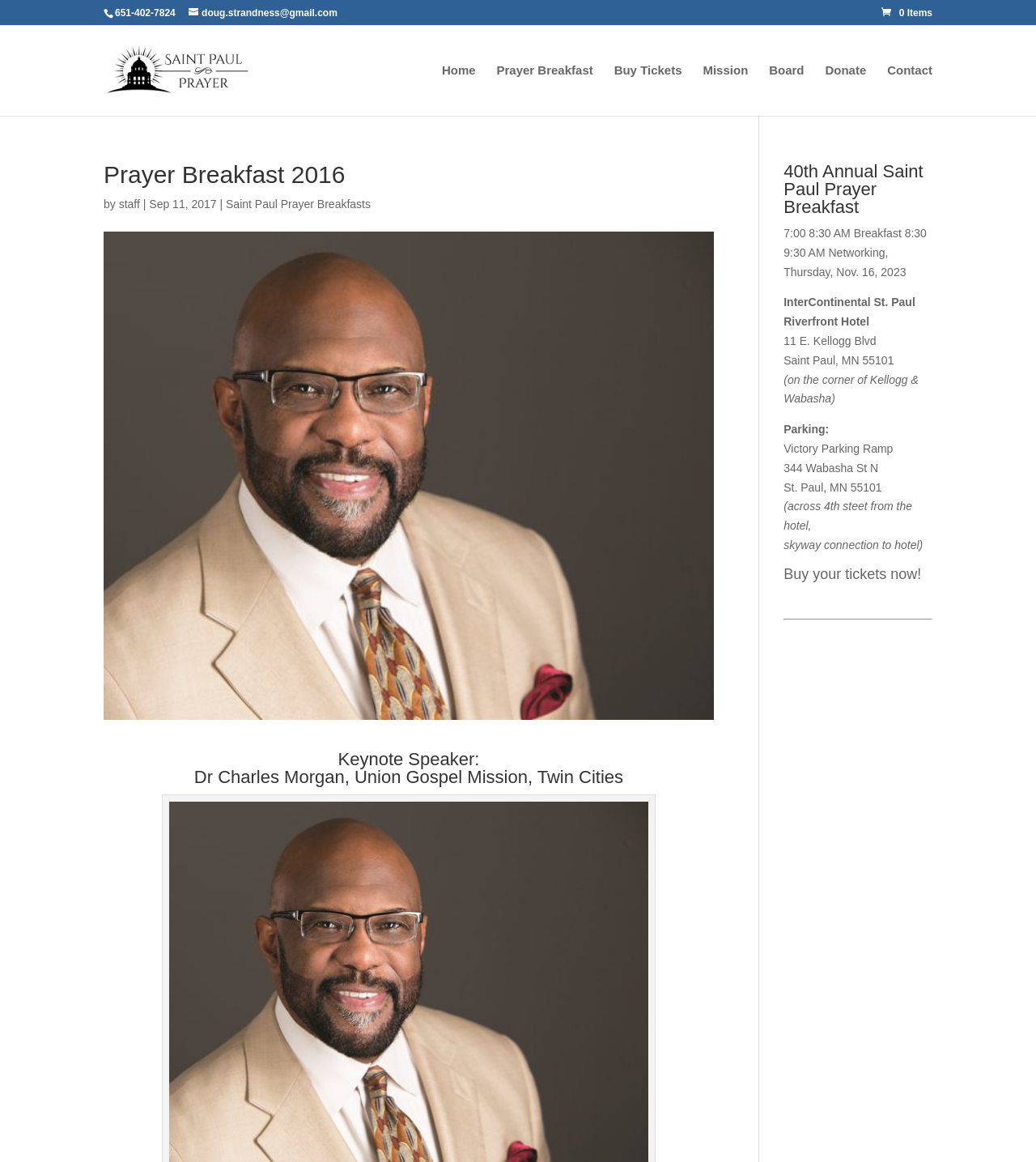Locate and provide the bounding box coordinates for the HTML element that matches this description: "alt="Saint Paul Prayer"".

[0.103, 0.054, 0.222, 0.065]